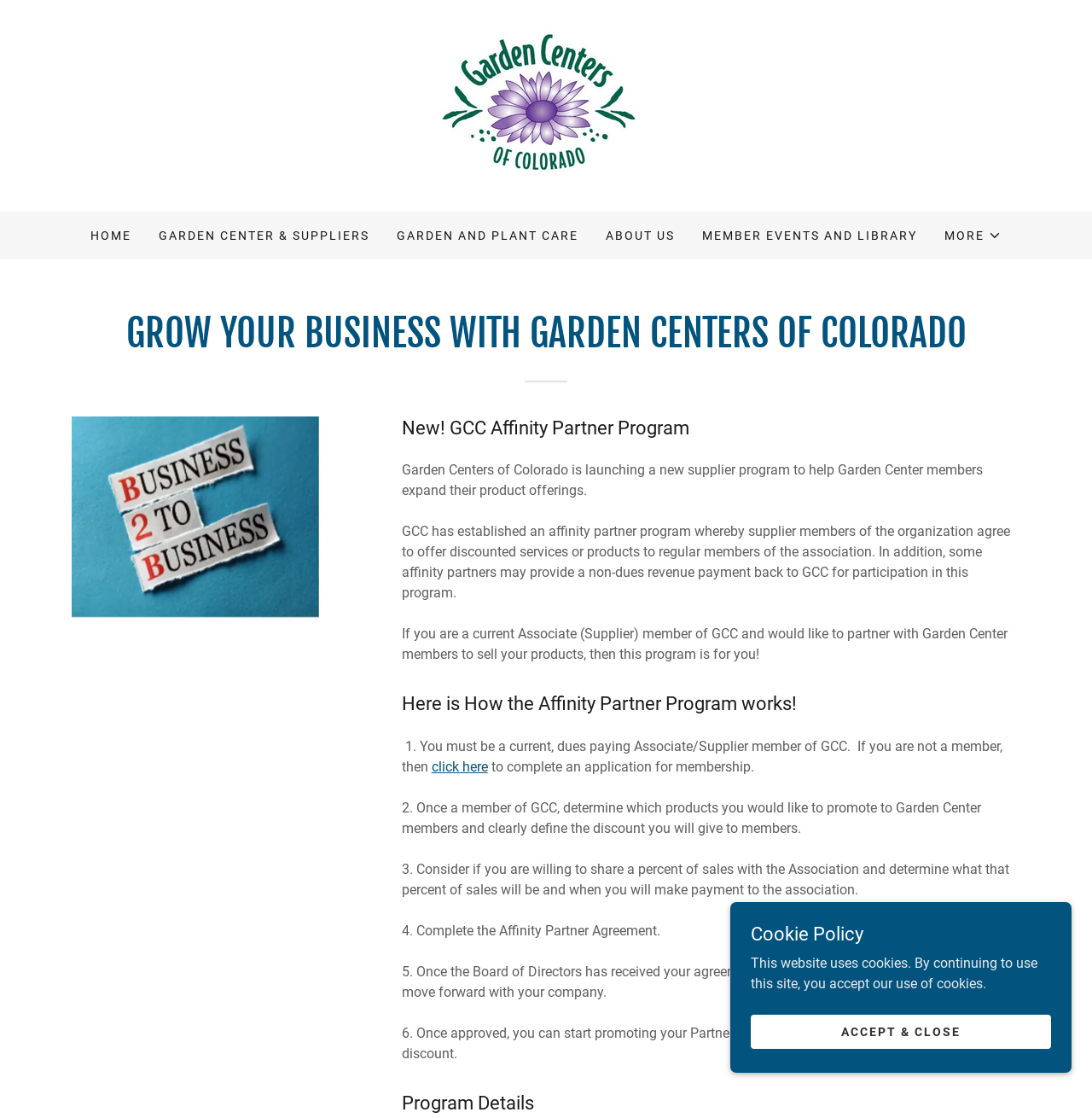What is the purpose of the Affinity Partner Program?
Using the image as a reference, give a one-word or short phrase answer.

To help Garden Center members expand their product offerings